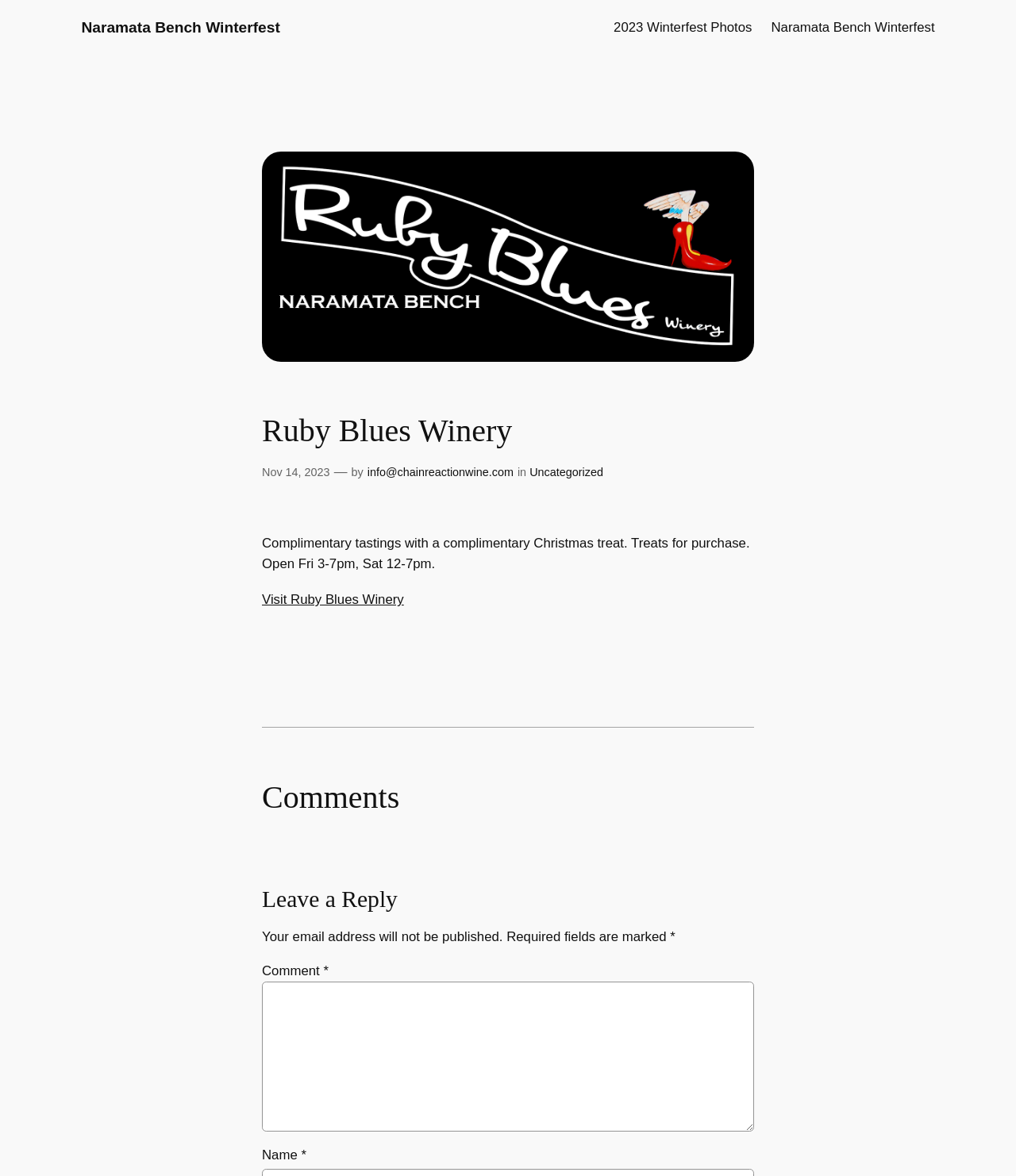Please indicate the bounding box coordinates for the clickable area to complete the following task: "View 2023 Winterfest Photos". The coordinates should be specified as four float numbers between 0 and 1, i.e., [left, top, right, bottom].

[0.604, 0.015, 0.74, 0.032]